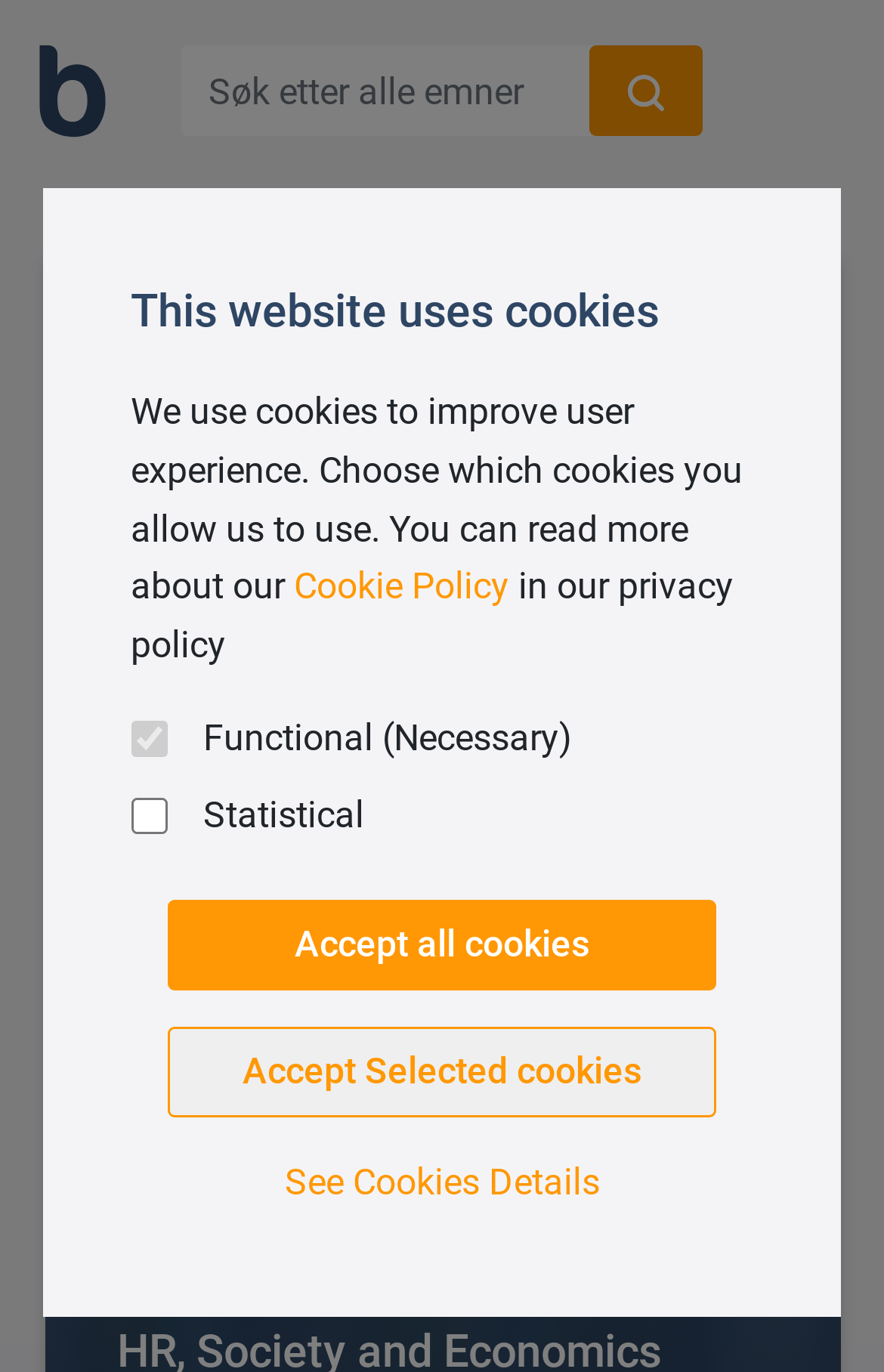What is the theme of the image located at the top of the webpage?
Please provide a single word or phrase in response based on the screenshot.

World